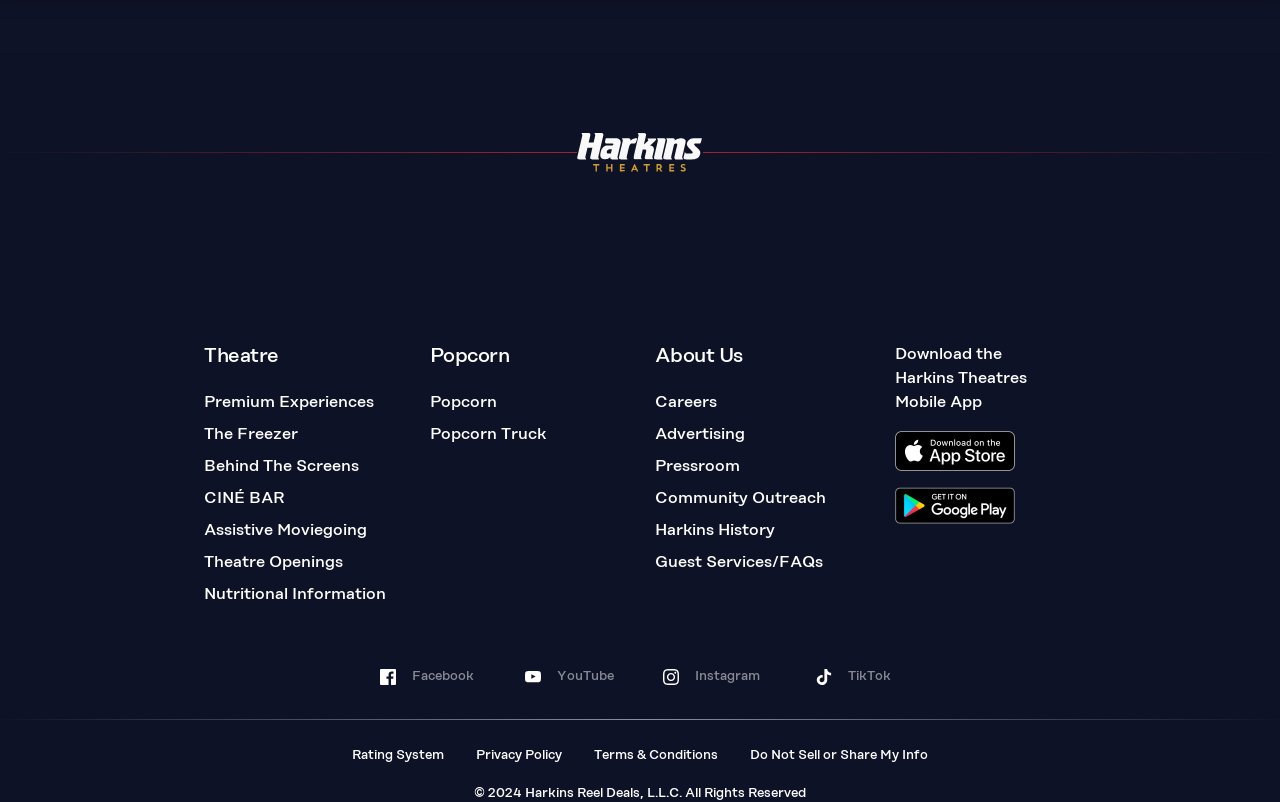Identify the bounding box coordinates of the clickable region to carry out the given instruction: "Download the Harkins Theatres Mobile App for iOS".

[0.7, 0.537, 0.829, 0.587]